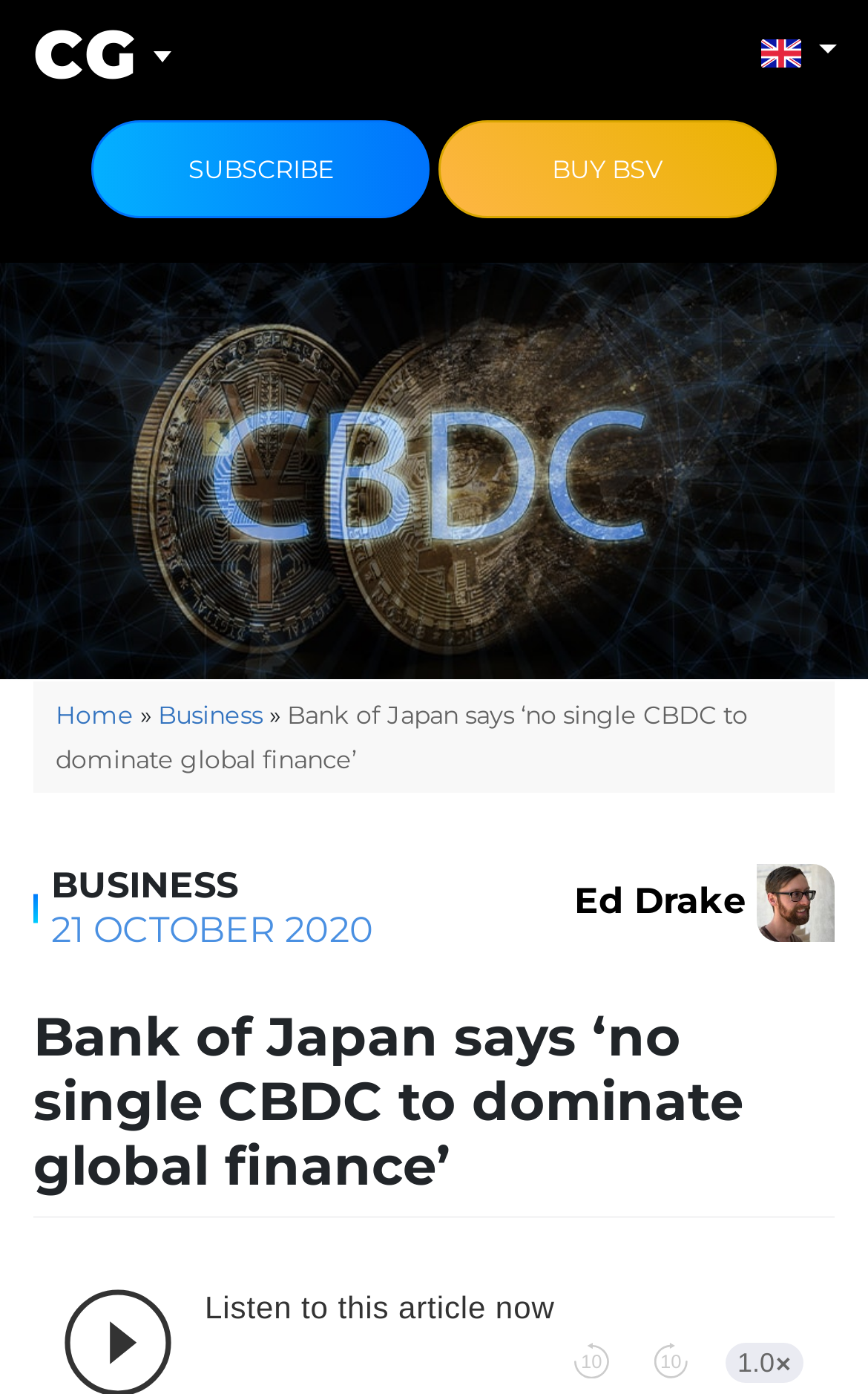What is the date of the article?
Give a detailed explanation using the information visible in the image.

I found the time element, which has a child element with the text '21 OCTOBER 2020'. This is likely the date of the article.